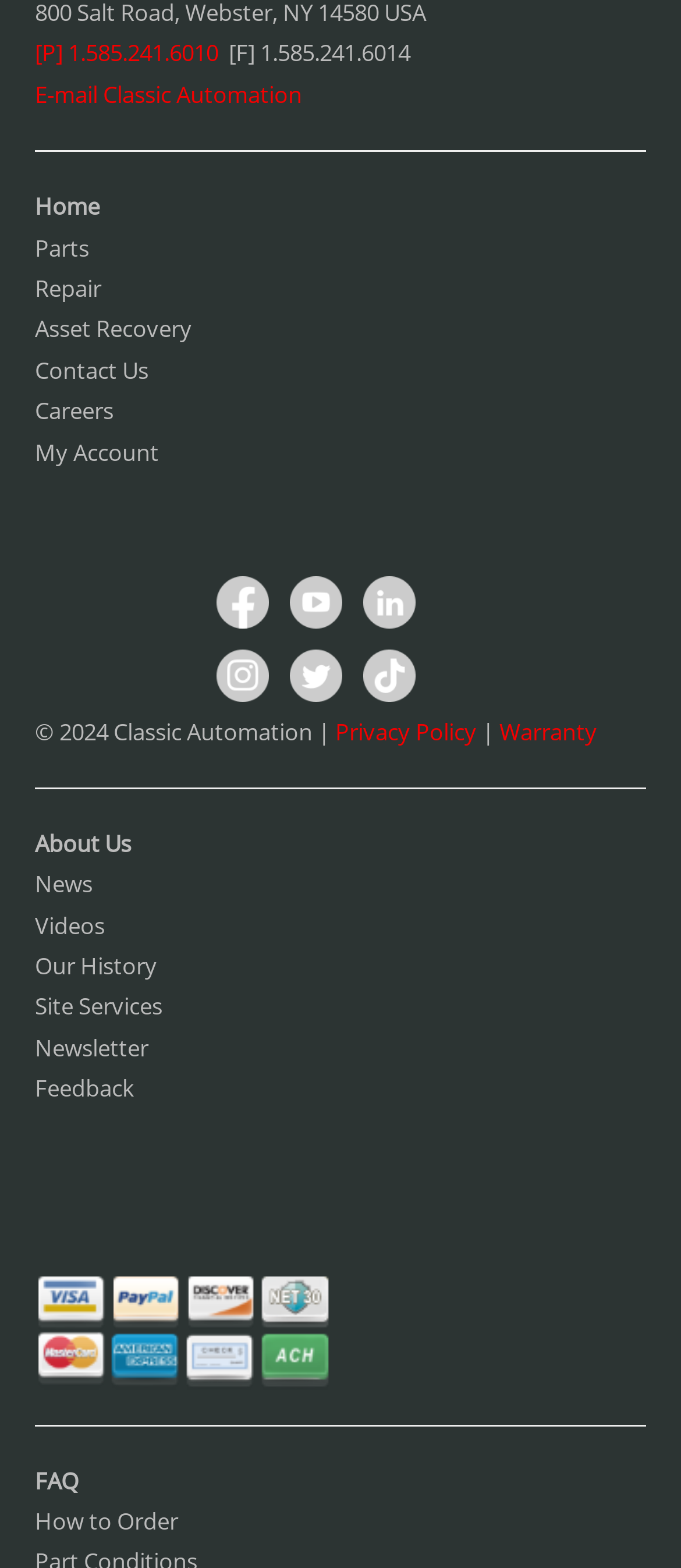Pinpoint the bounding box coordinates of the clickable area necessary to execute the following instruction: "Read the Privacy Policy". The coordinates should be given as four float numbers between 0 and 1, namely [left, top, right, bottom].

[0.492, 0.456, 0.7, 0.476]